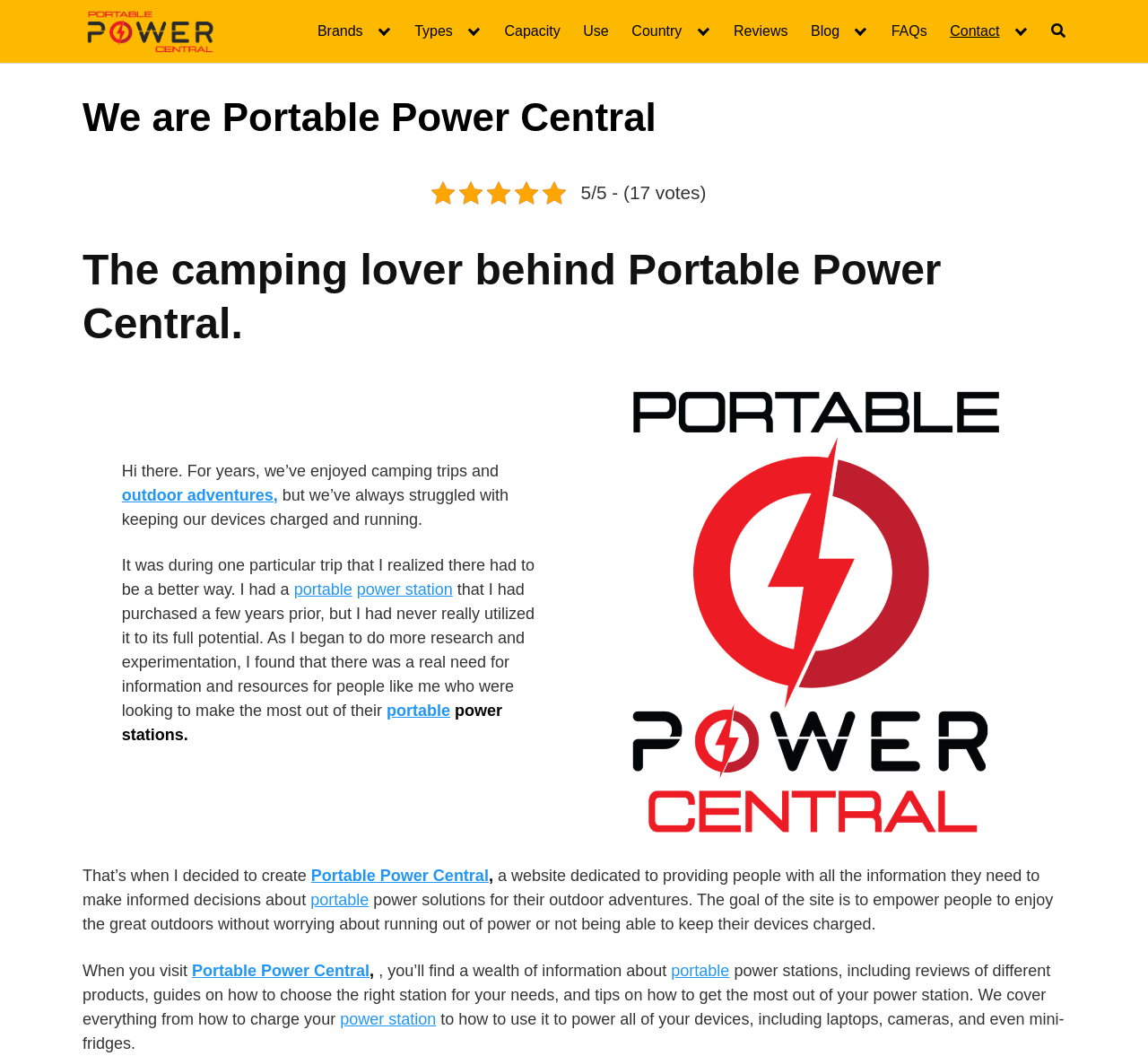Please locate the bounding box coordinates of the element that should be clicked to achieve the given instruction: "Explore the 'Reviews' section".

[0.639, 0.021, 0.686, 0.038]